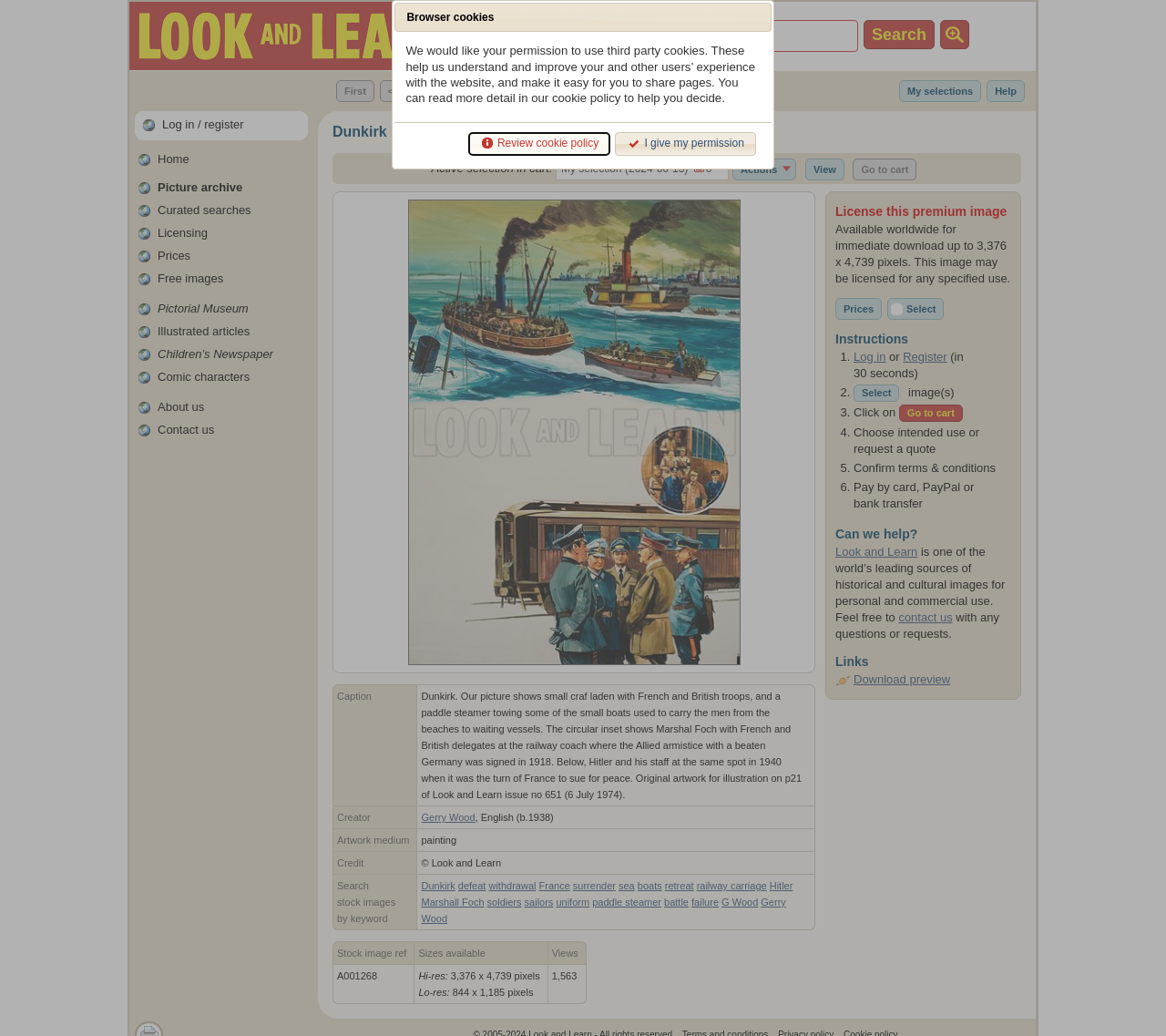Please identify the bounding box coordinates of the area I need to click to accomplish the following instruction: "Go to cart".

[0.732, 0.153, 0.786, 0.174]